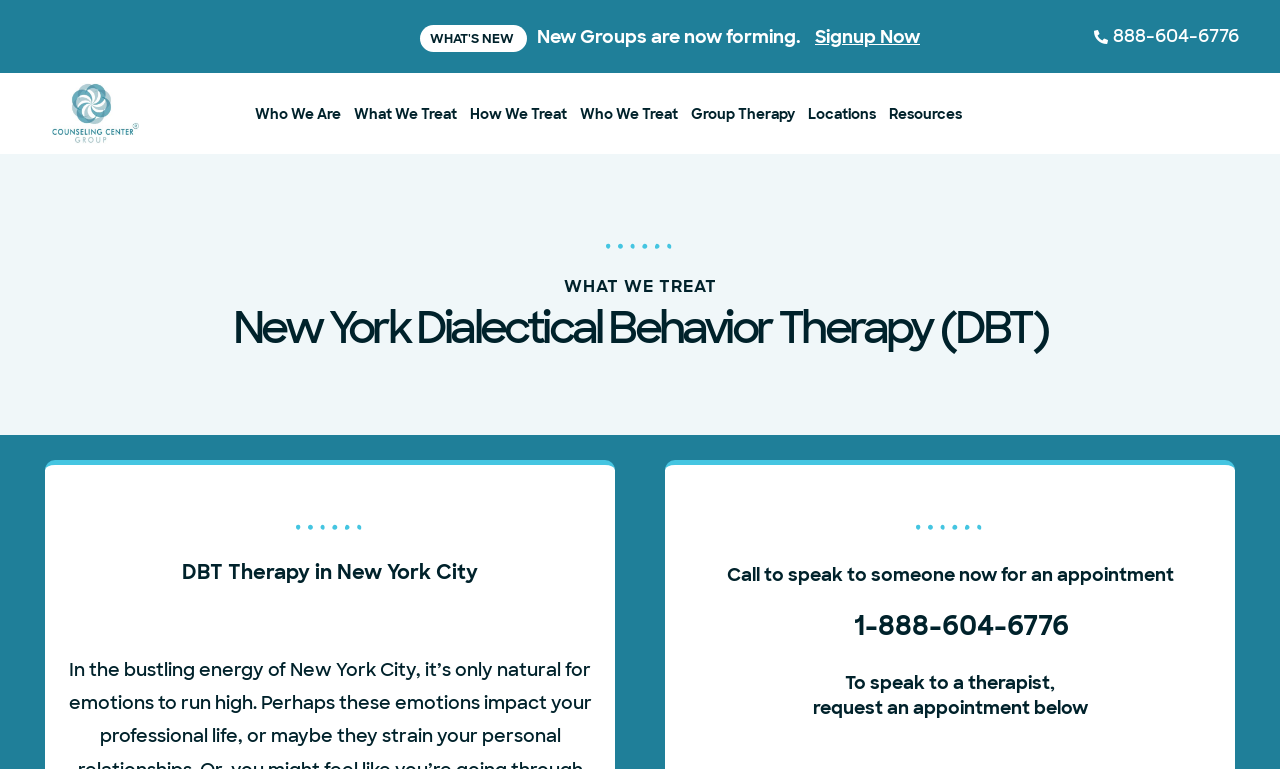Using the webpage screenshot, find the UI element described by Group Therapy. Provide the bounding box coordinates in the format (top-left x, top-left y, bottom-right x, bottom-right y), ensuring all values are floating point numbers between 0 and 1.

[0.54, 0.118, 0.621, 0.178]